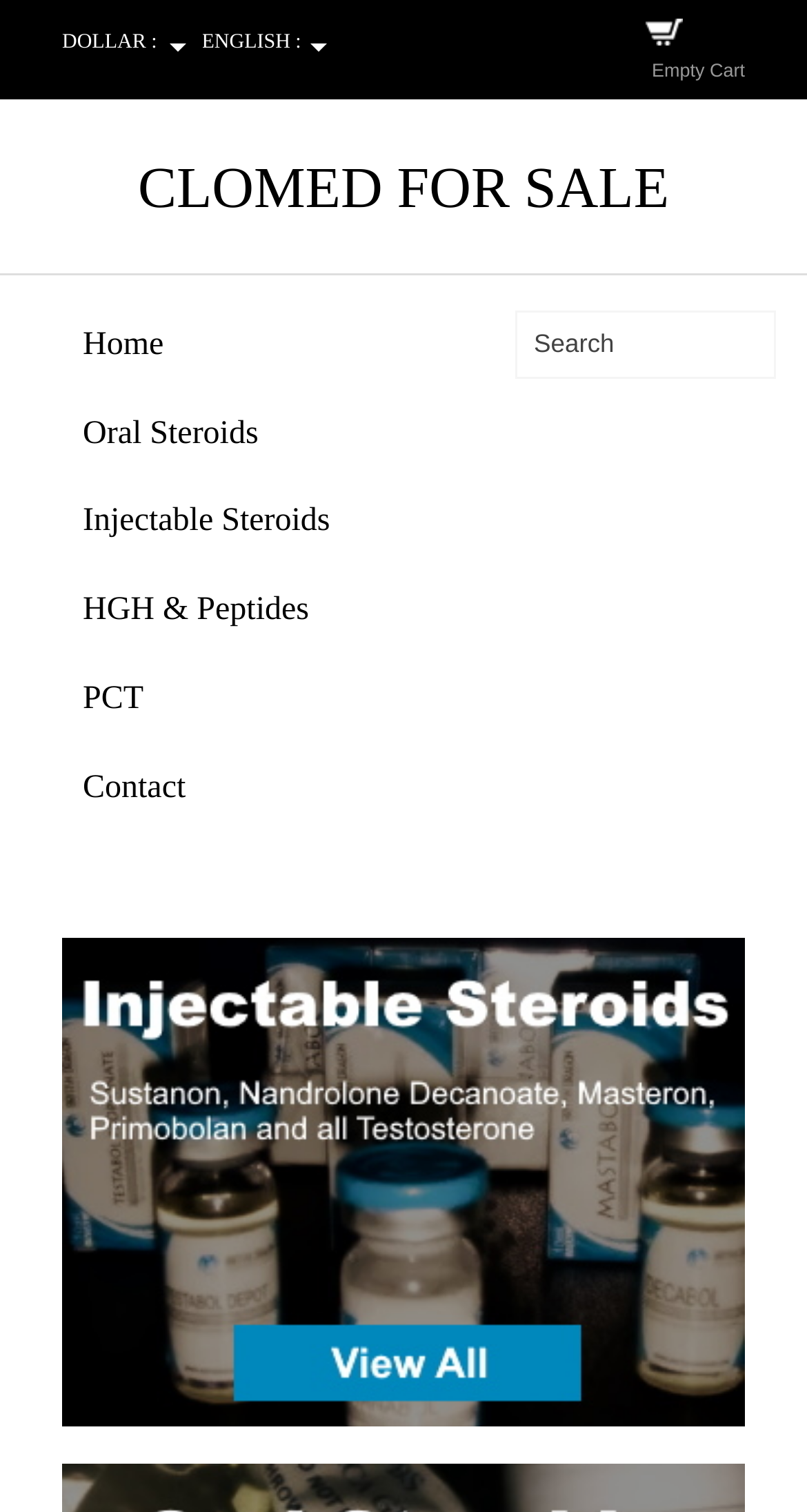Highlight the bounding box coordinates of the element that should be clicked to carry out the following instruction: "Click on Injectable Steroids". The coordinates must be given as four float numbers ranging from 0 to 1, i.e., [left, top, right, bottom].

[0.077, 0.62, 0.923, 0.943]